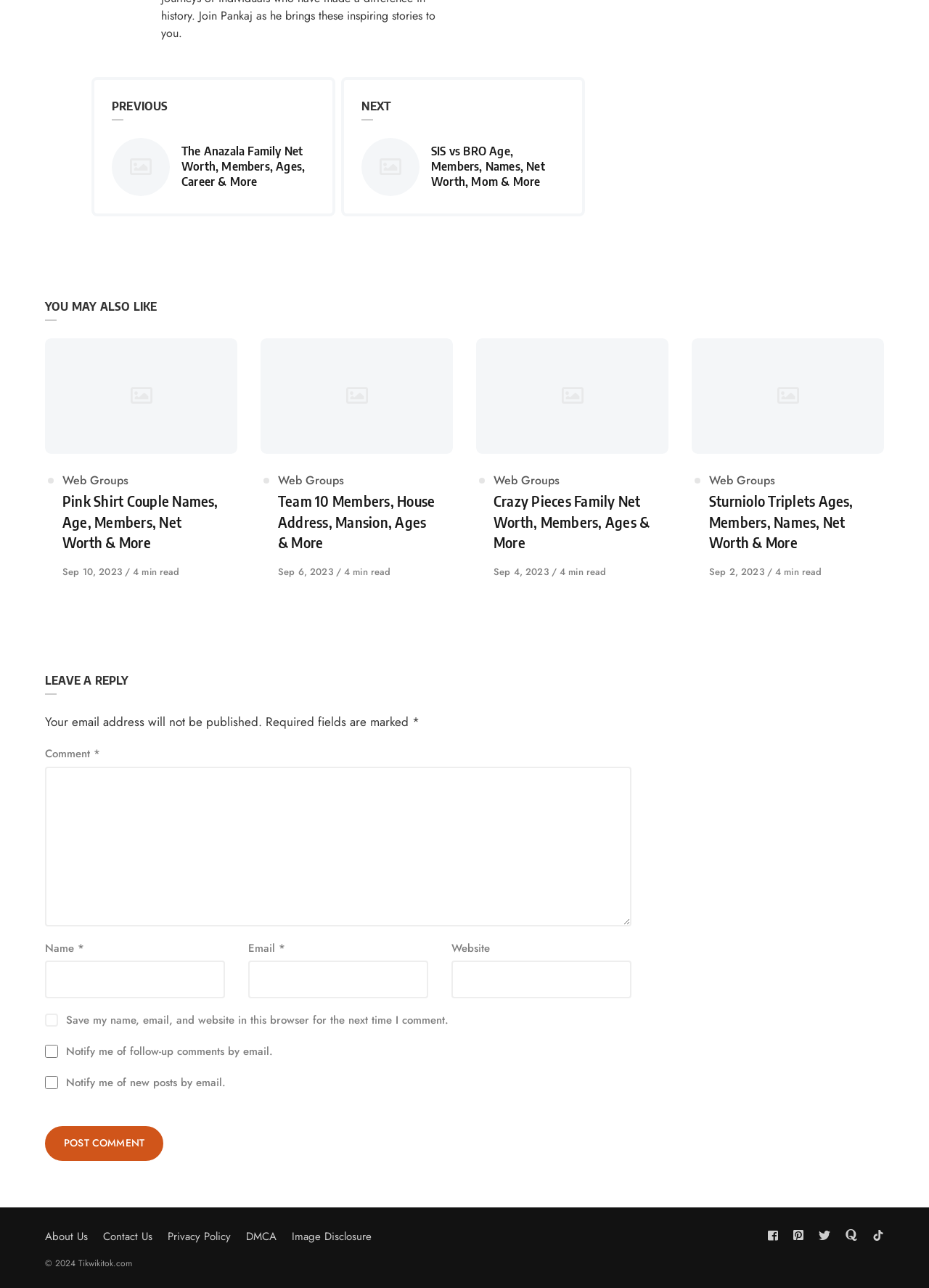Pinpoint the bounding box coordinates of the element you need to click to execute the following instruction: "Click on the 'About Us' link". The bounding box should be represented by four float numbers between 0 and 1, in the format [left, top, right, bottom].

[0.048, 0.954, 0.095, 0.966]